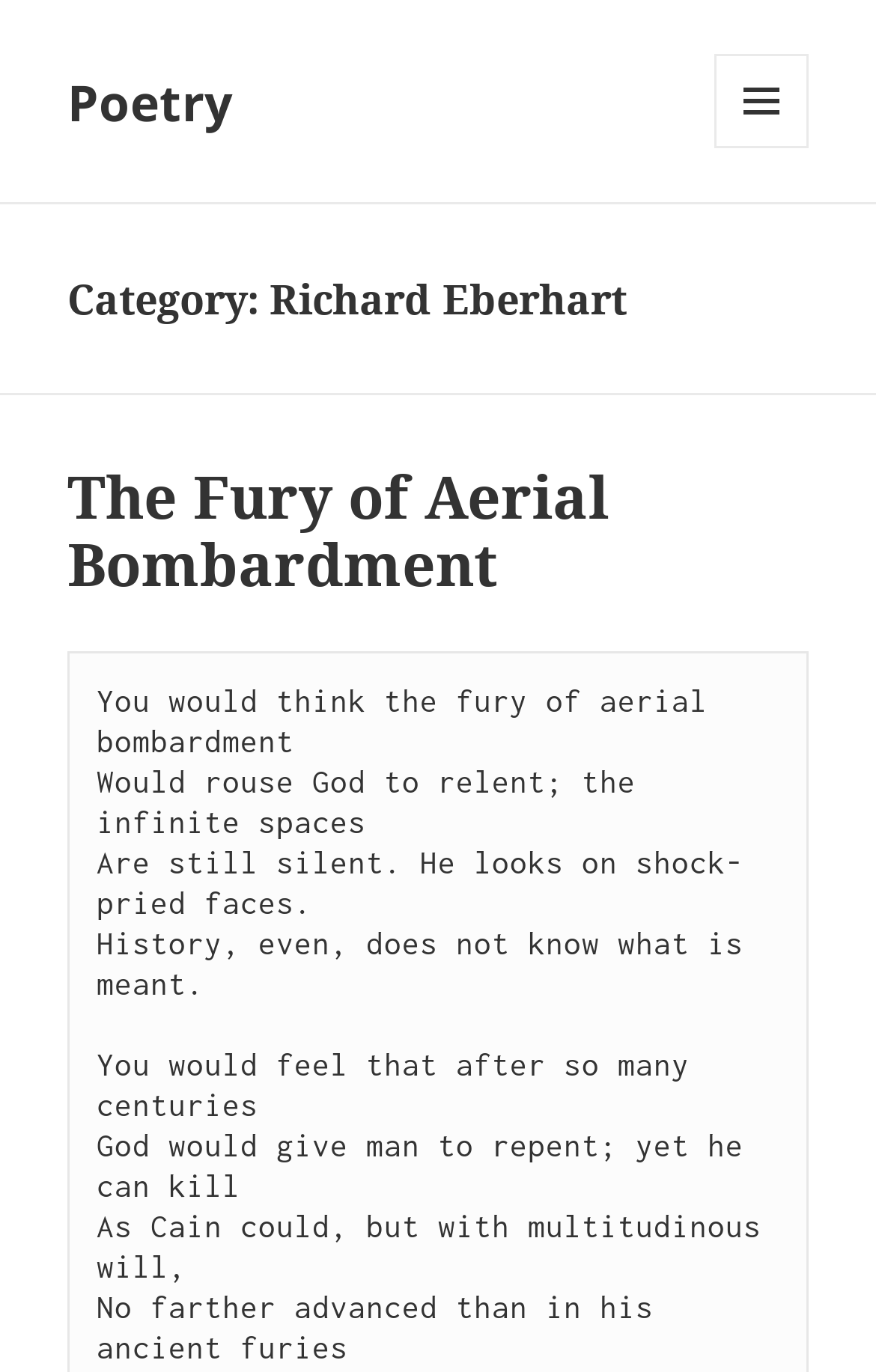Please give a concise answer to this question using a single word or phrase: 
What is the category of the poetry?

Richard Eberhart